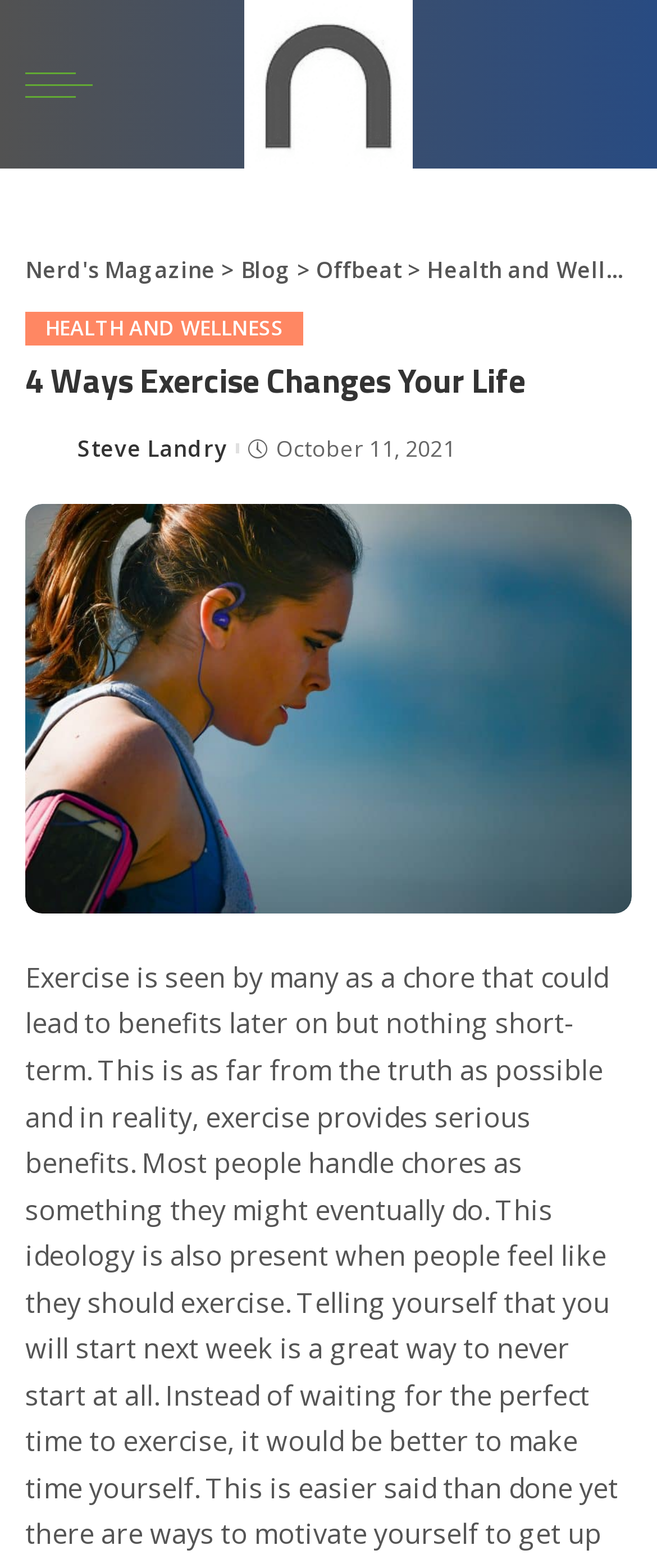Respond to the question with just a single word or phrase: 
What is the category of the article?

Health and Wellness